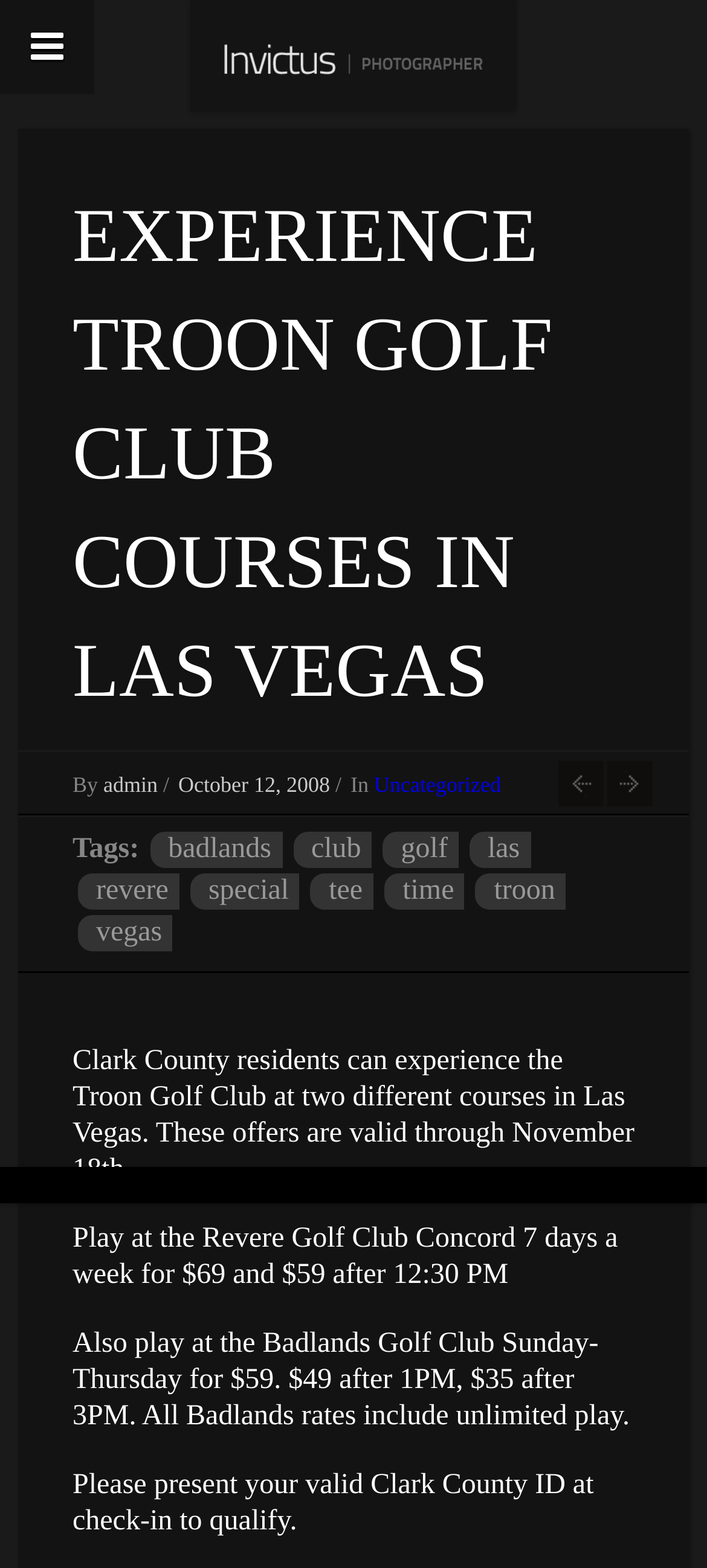Offer an in-depth caption of the entire webpage.

The webpage is about experiencing Troon Golf Club courses in Las Vegas, specifically targeting Clark County residents. At the top left corner, there is a button to show or hide the menu. Next to it, there is a group of elements, including a link to "Vegas Deals, Coupons, Food, Free Shows" with an accompanying image.

Below this group, there is a large header section that spans almost the entire width of the page. It contains a heading that reads "EXPERIENCE TROON GOLF CLUB COURSES IN LAS VEGAS" in a prominent font size. Underneath the heading, there is a section with the author's name, date, and category information.

To the right of the header section, there are two list items, "Previous post" and "Next post", which contain links to other articles. Below these list items, there is a section with tags, including "badlands", "club", "golf", "las", "revere", "special", "tee", "time", "troon", and "vegas".

The main content of the page is divided into three paragraphs. The first paragraph explains that Clark County residents can experience the Troon Golf Club at two different courses in Las Vegas, with offers valid through November 18th. The second paragraph provides details about playing at the Revere Golf Club Concord, with prices and schedules. The third paragraph describes the rates and rules for playing at the Badlands Golf Club.

At the very bottom of the page, there is a content information section that spans the entire width of the page.